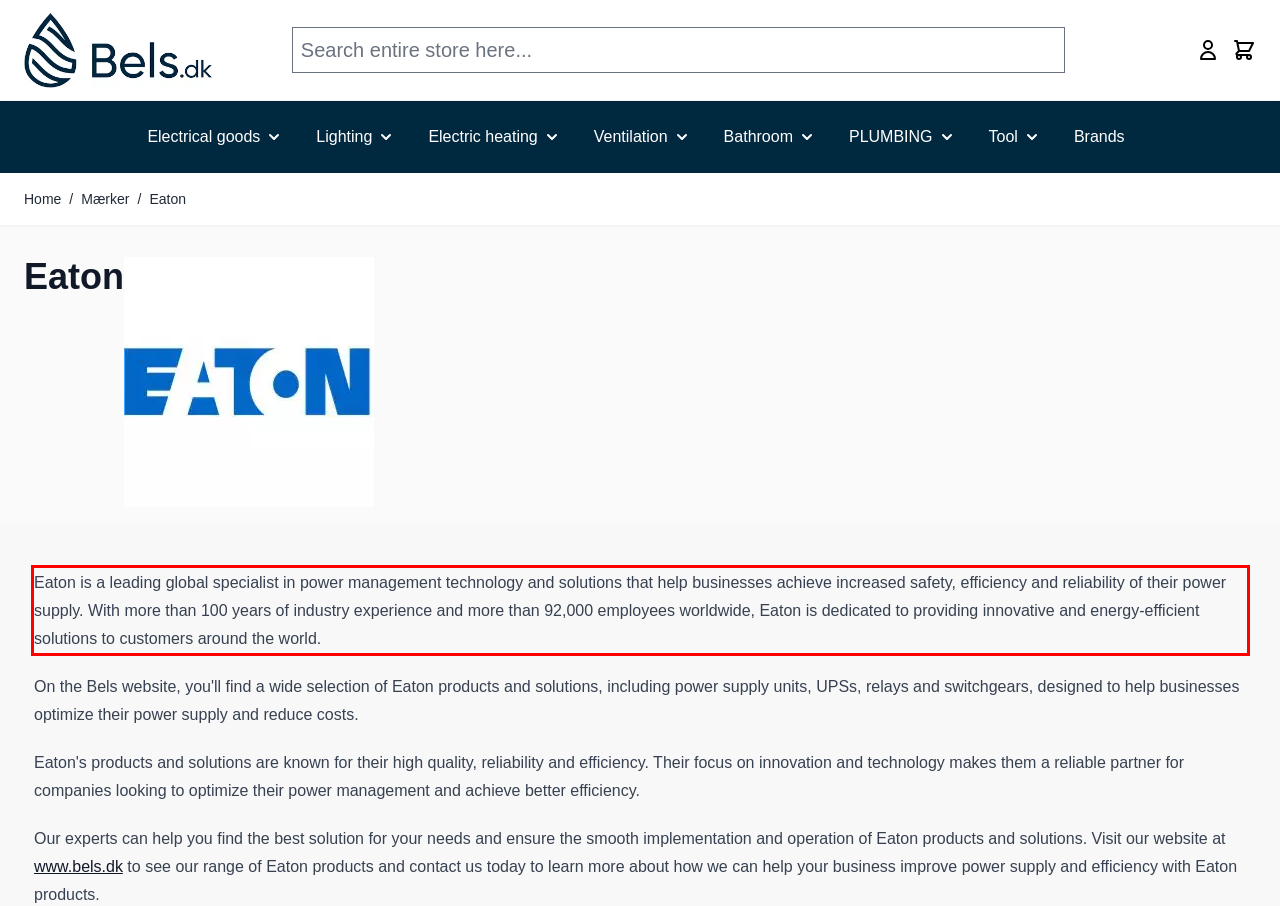Please look at the webpage screenshot and extract the text enclosed by the red bounding box.

Eaton is a leading global specialist in power management technology and solutions that help businesses achieve increased safety, efficiency and reliability of their power supply. With more than 100 years of industry experience and more than 92,000 employees worldwide, Eaton is dedicated to providing innovative and energy-efficient solutions to customers around the world.